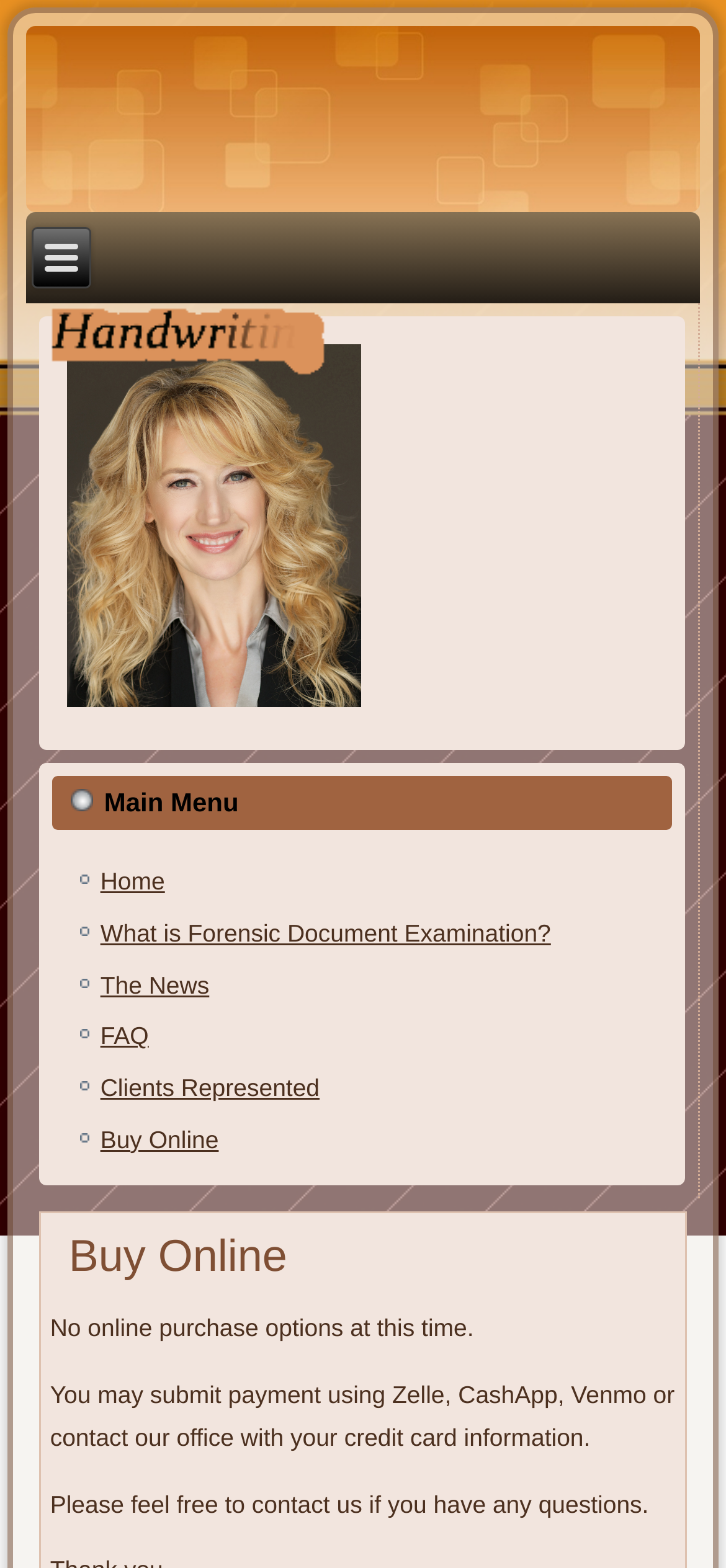What is the main menu item?
Please give a detailed and elaborate explanation in response to the question.

I determined the main menu item by looking at the menu items listed under the 'Main Menu' static text element. The first item listed is 'Home', which suggests it is the main menu item.